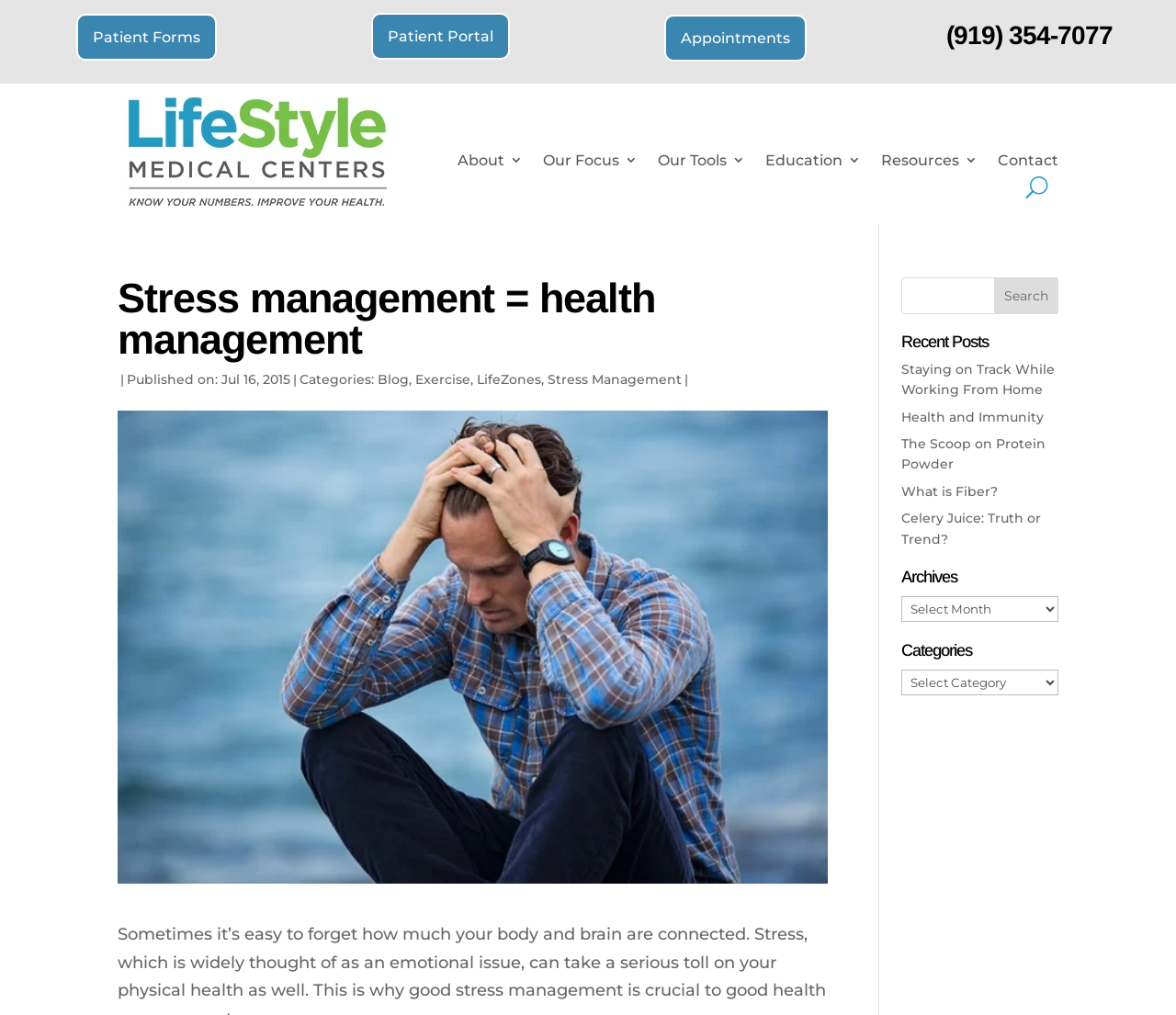Please identify the coordinates of the bounding box that should be clicked to fulfill this instruction: "Learn more about stress management".

[0.466, 0.365, 0.58, 0.382]